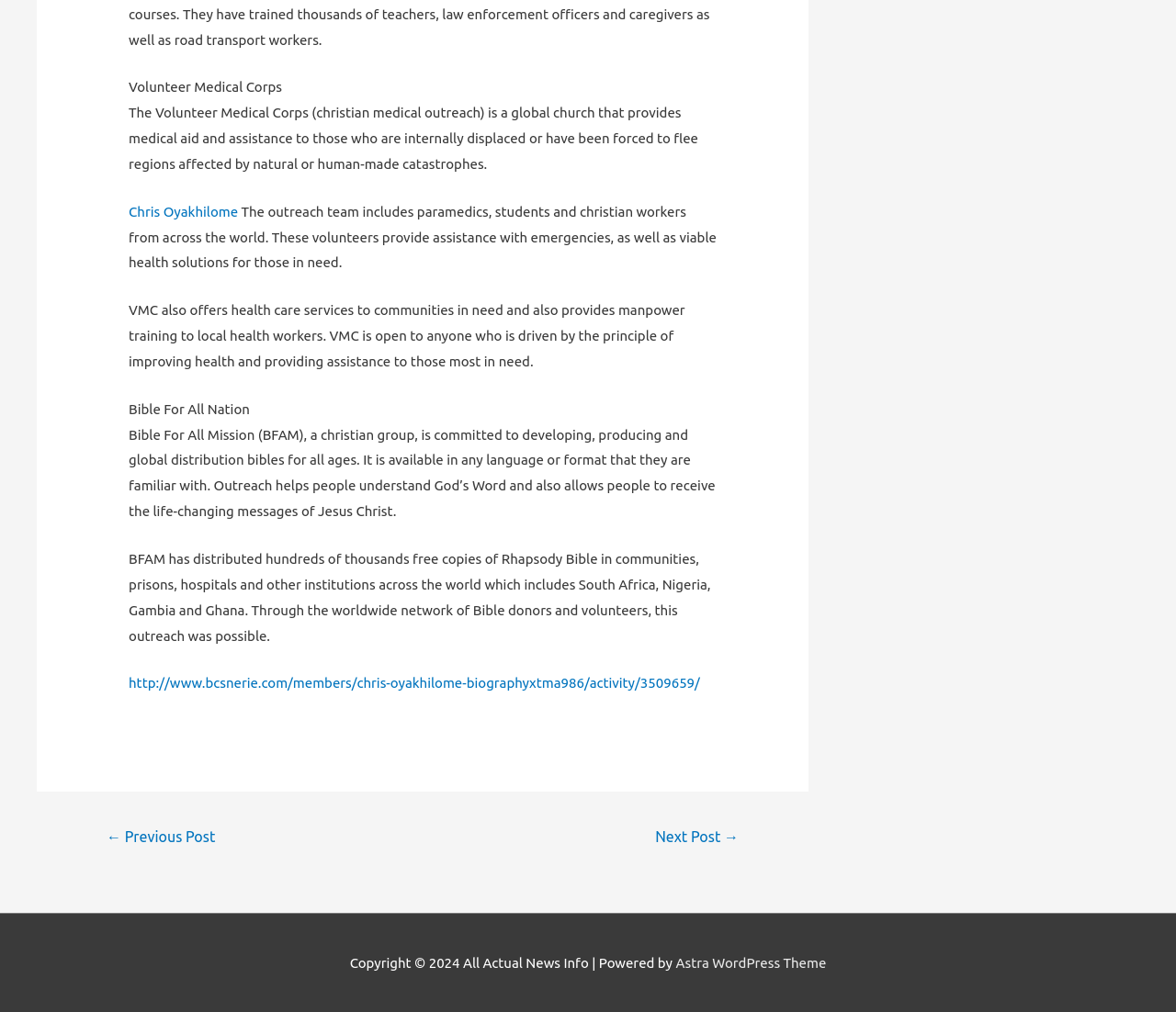What is the name of the organization?
Please interpret the details in the image and answer the question thoroughly.

The name of the organization is mentioned in the first static text element, which is 'Volunteer Medical Corps'.